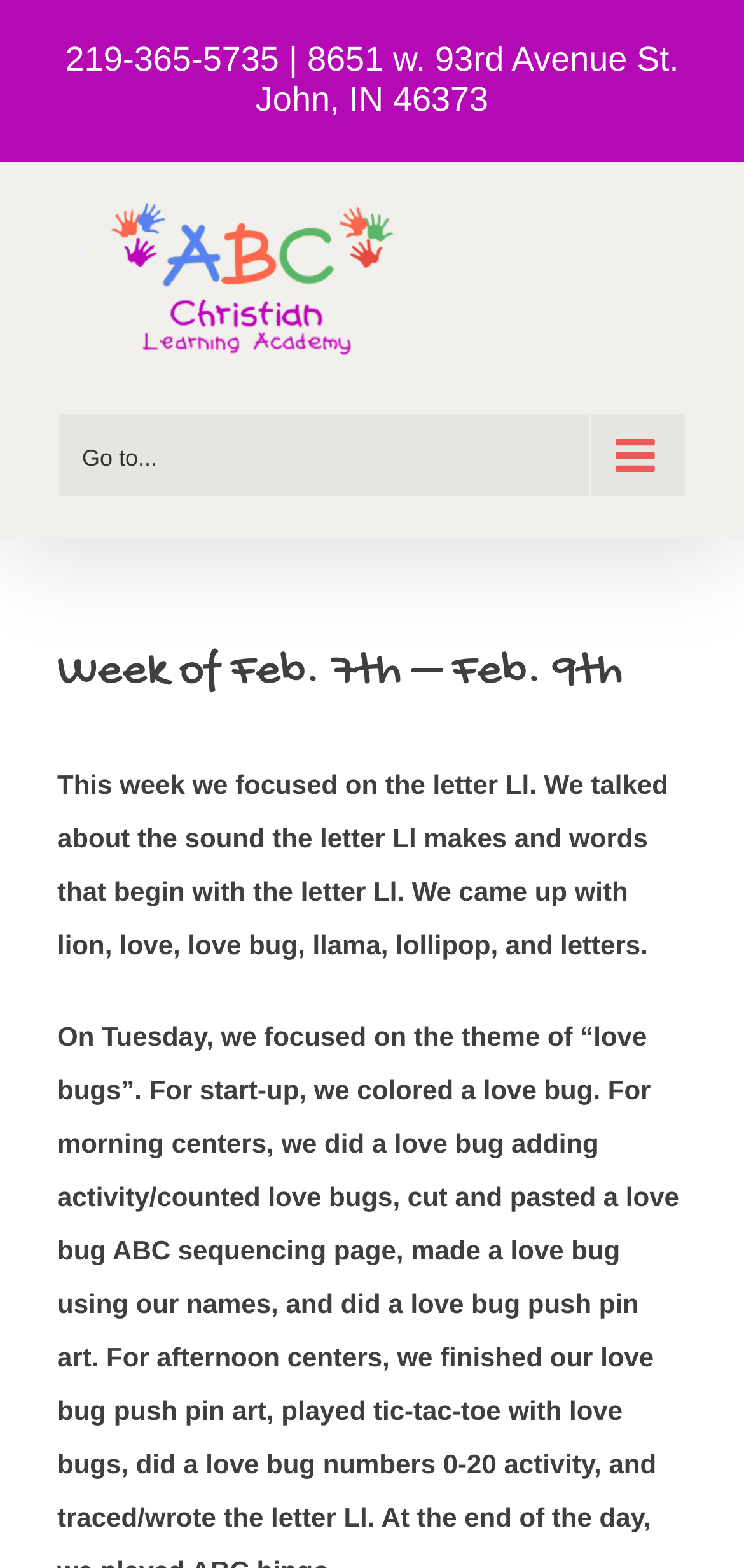Based on the image, provide a detailed response to the question:
How many words starting with Ll are mentioned?

I counted the words starting with Ll mentioned in the static text element, which are lion, love, love bug, llama, lollipop, and letters.